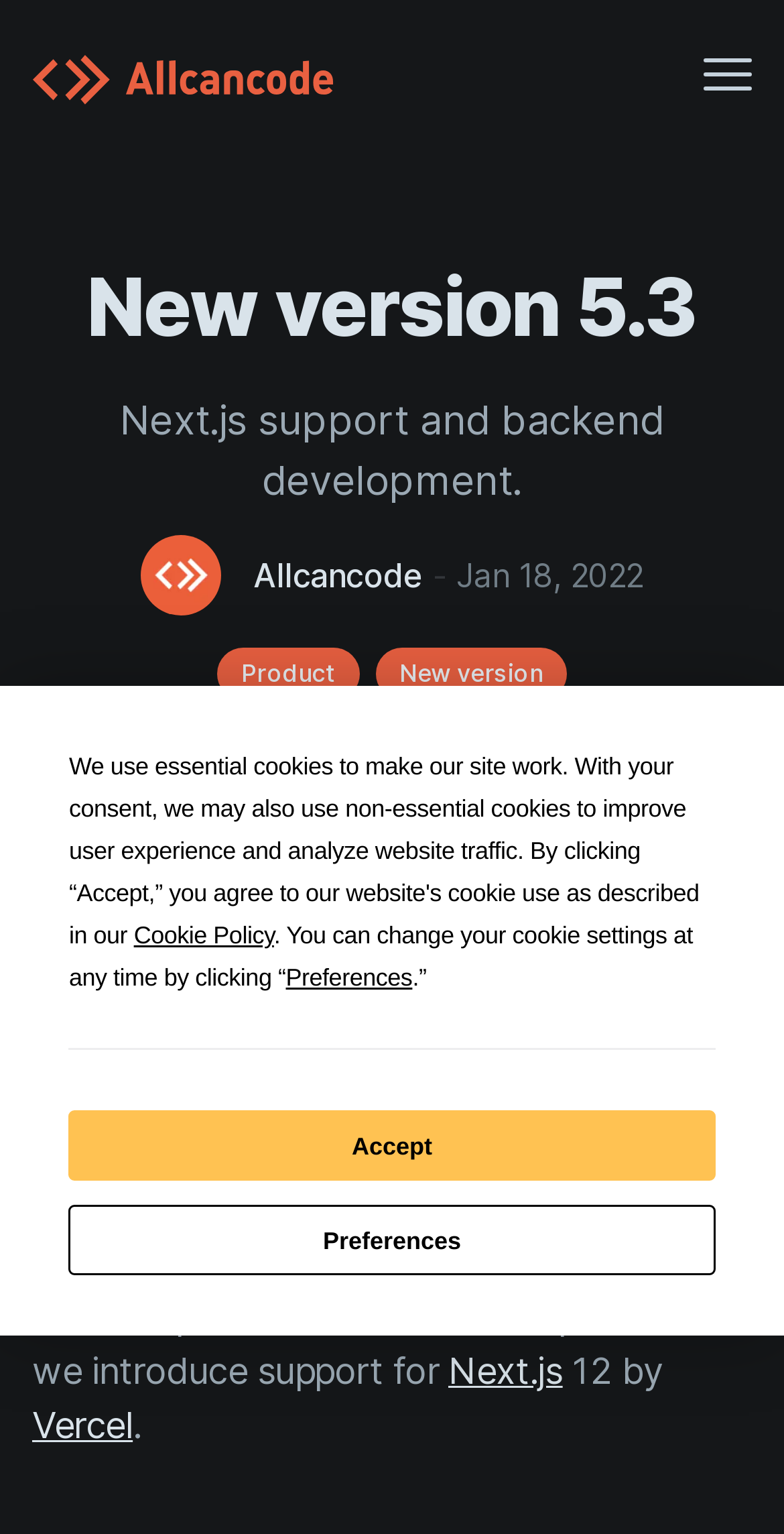Calculate the bounding box coordinates of the UI element given the description: "Cookie Policy".

[0.171, 0.601, 0.349, 0.619]